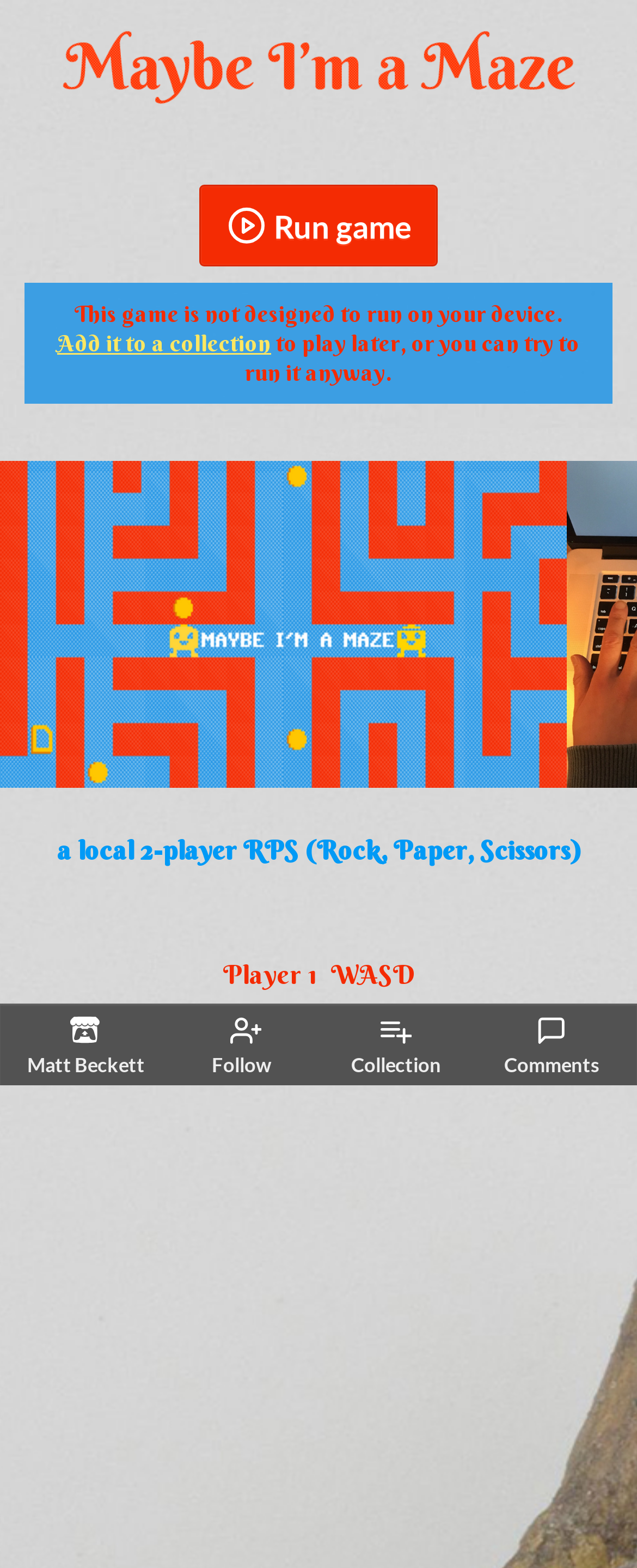Identify the bounding box for the UI element described as: "support@london-domestic-cleaners.com". The coordinates should be four float numbers between 0 and 1, i.e., [left, top, right, bottom].

None